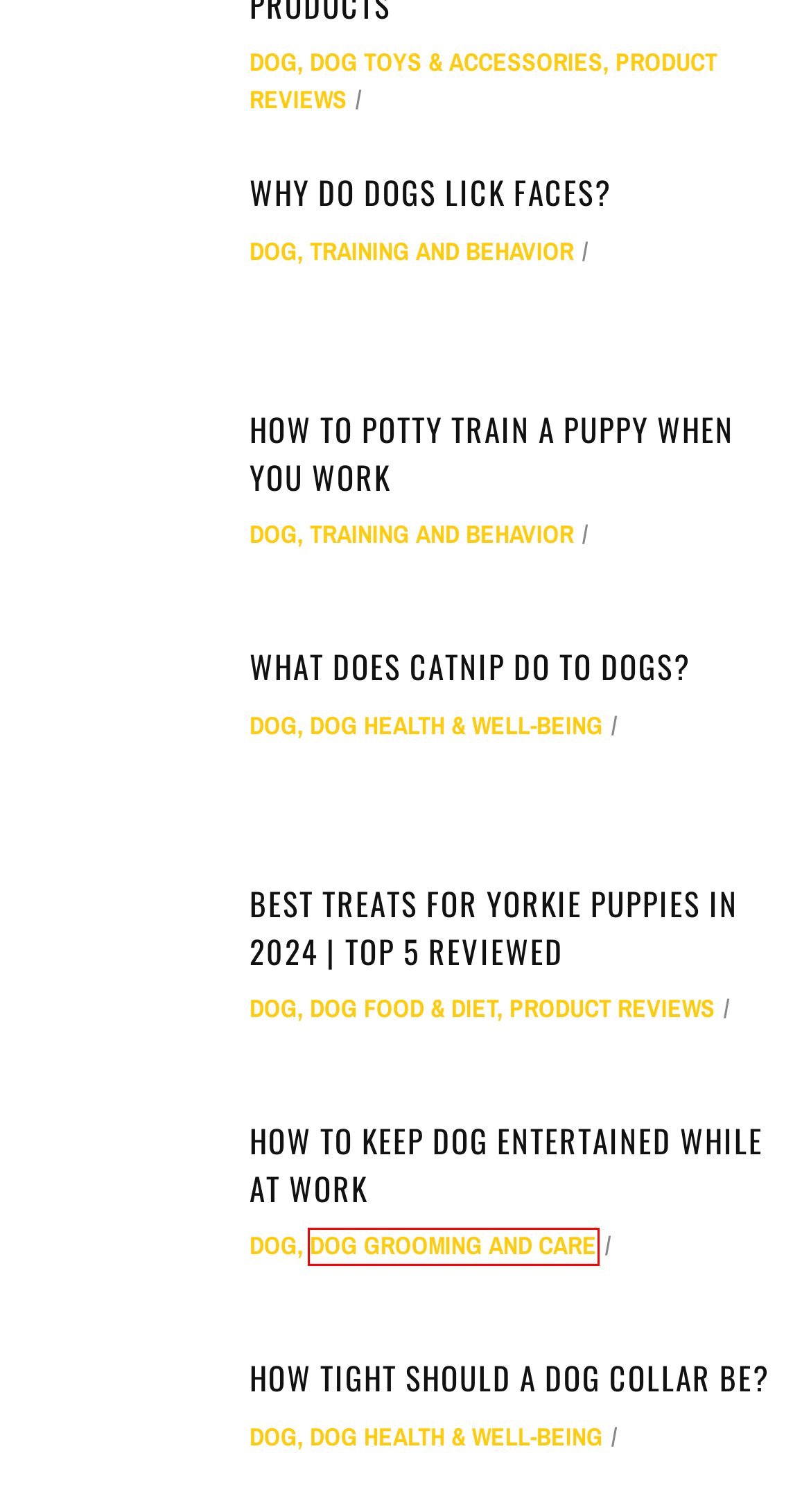You are looking at a screenshot of a webpage with a red bounding box around an element. Determine the best matching webpage description for the new webpage resulting from clicking the element in the red bounding box. Here are the descriptions:
A. What Does Catnip Do to Dogs?
B. Dog Toys & Accessories Archives - The Pet Handbook
C. Why Do Dogs Lick Faces?
D. How to Potty Train a Puppy When You Work
E. Dog Grooming and Care Archives - The Pet Handbook
F. Best Treats for Yorkie Puppies in 2024 | Top 5 Reviewed
G. How Tight Should a Dog Collar Be?
H. How to Keep Dog Entertained While at Work

E